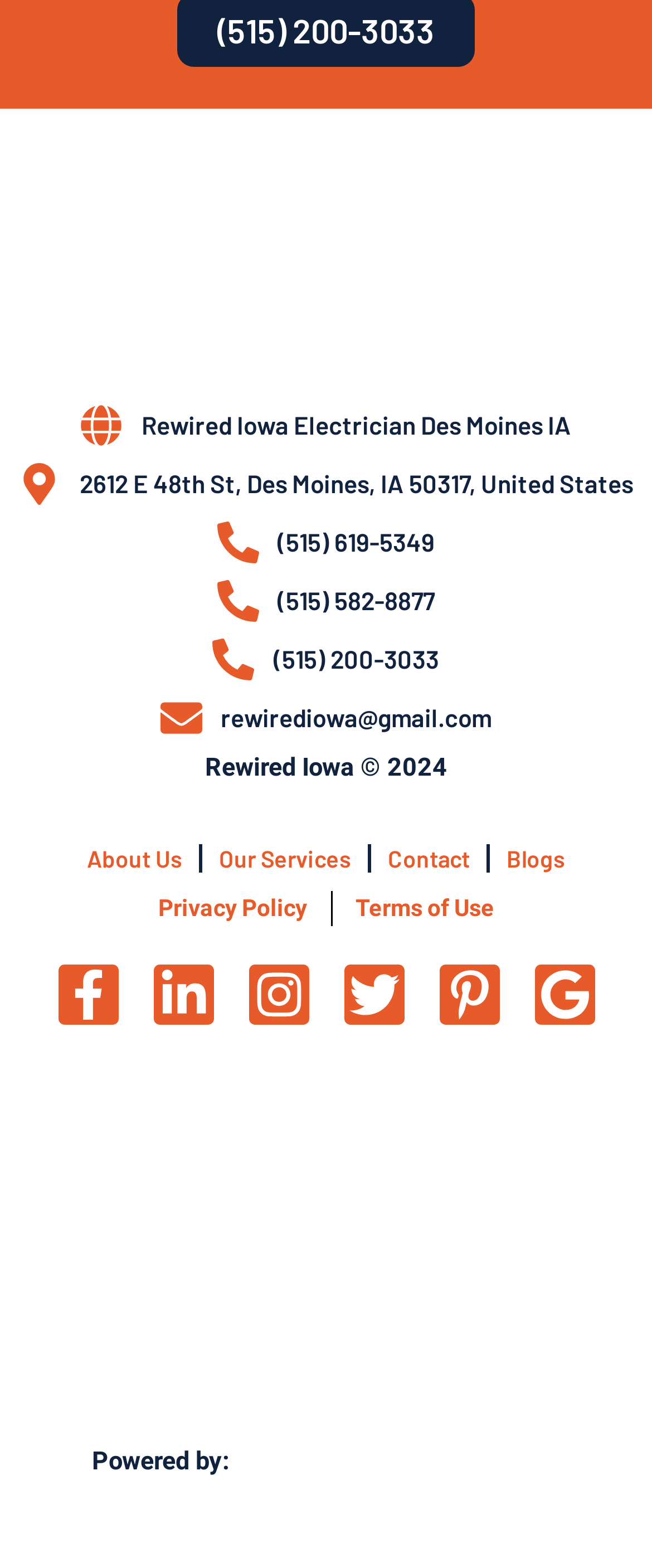Can you show the bounding box coordinates of the region to click on to complete the task described in the instruction: "View contact information"?

[0.026, 0.332, 0.974, 0.359]